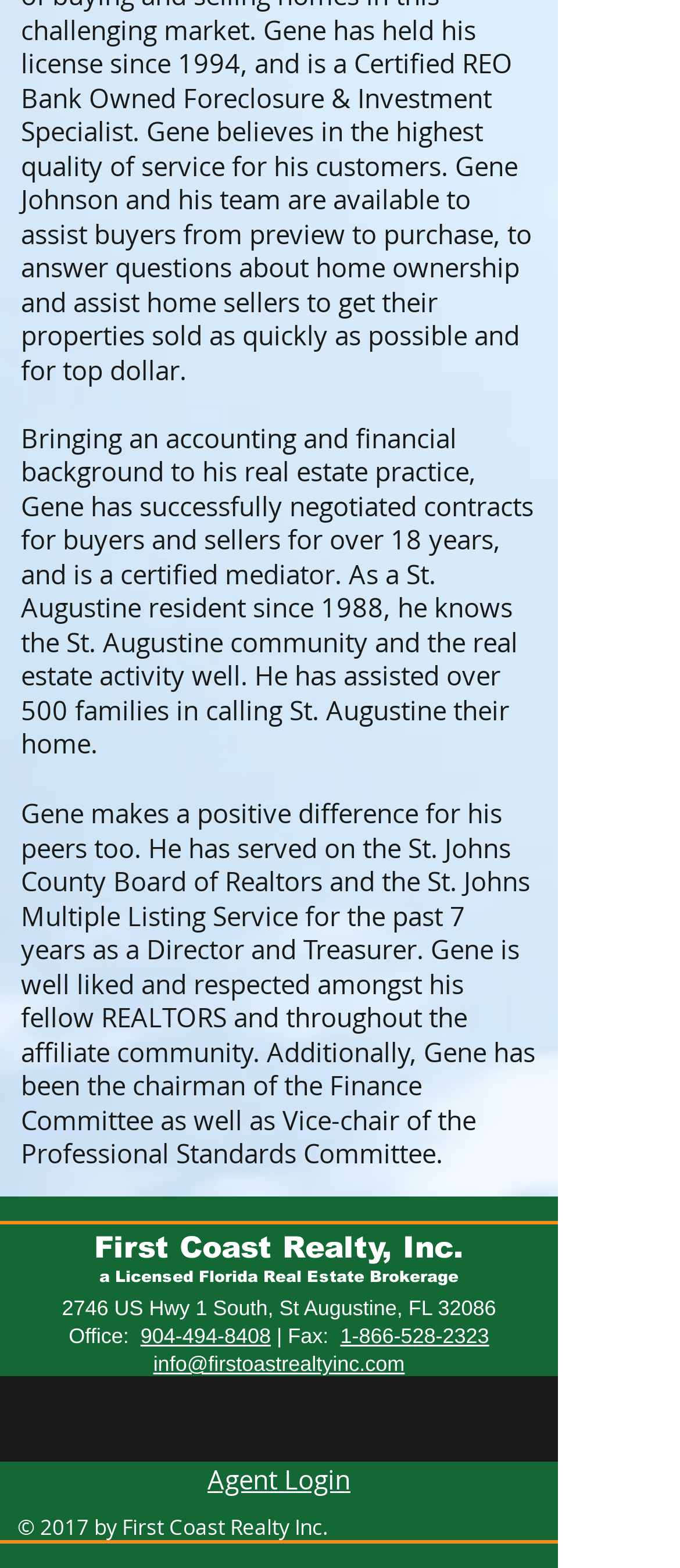What is the phone number of the office?
Please provide a single word or phrase based on the screenshot.

904-494-8408